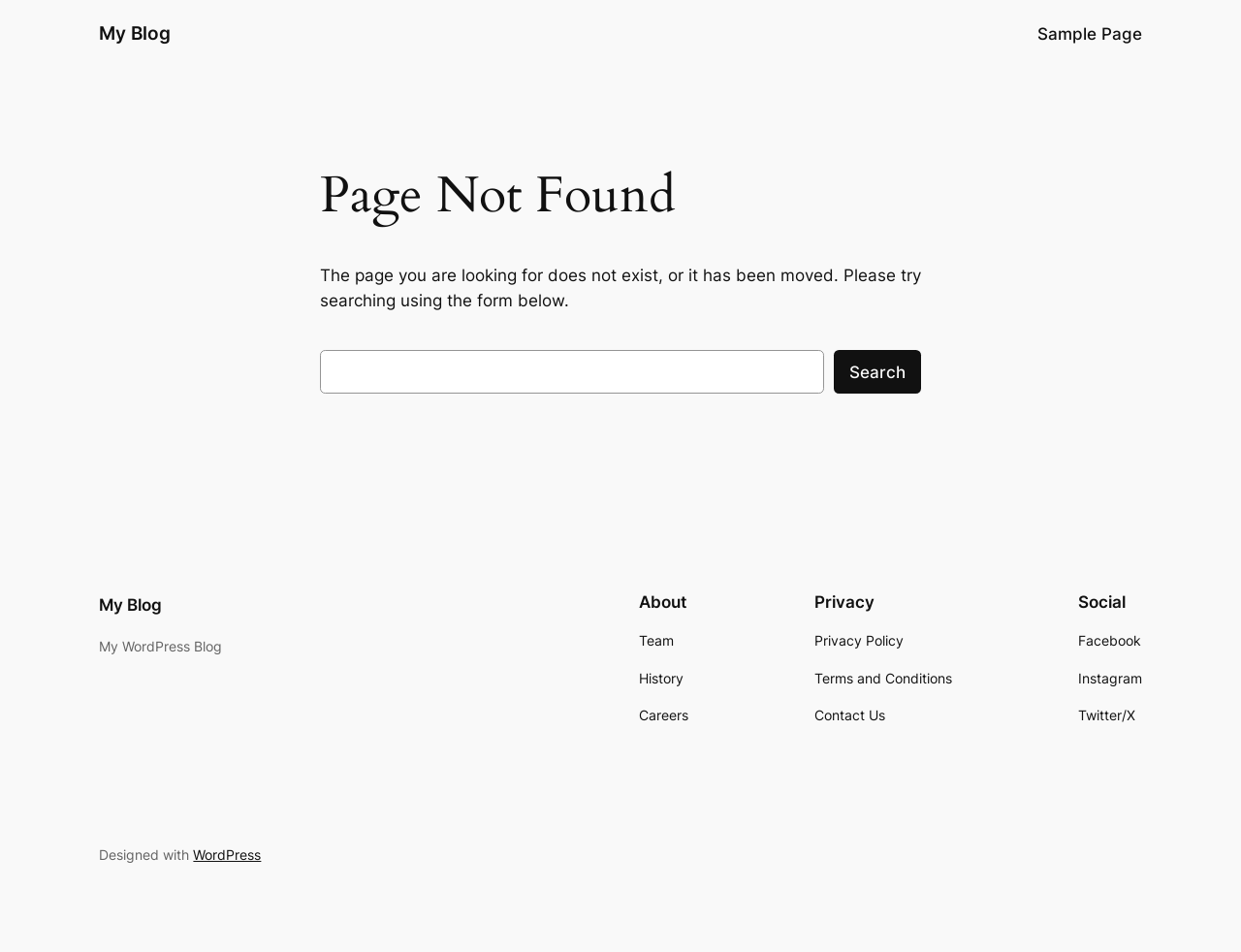Given the description: "WordPress", determine the bounding box coordinates of the UI element. The coordinates should be formatted as four float numbers between 0 and 1, [left, top, right, bottom].

[0.156, 0.889, 0.21, 0.906]